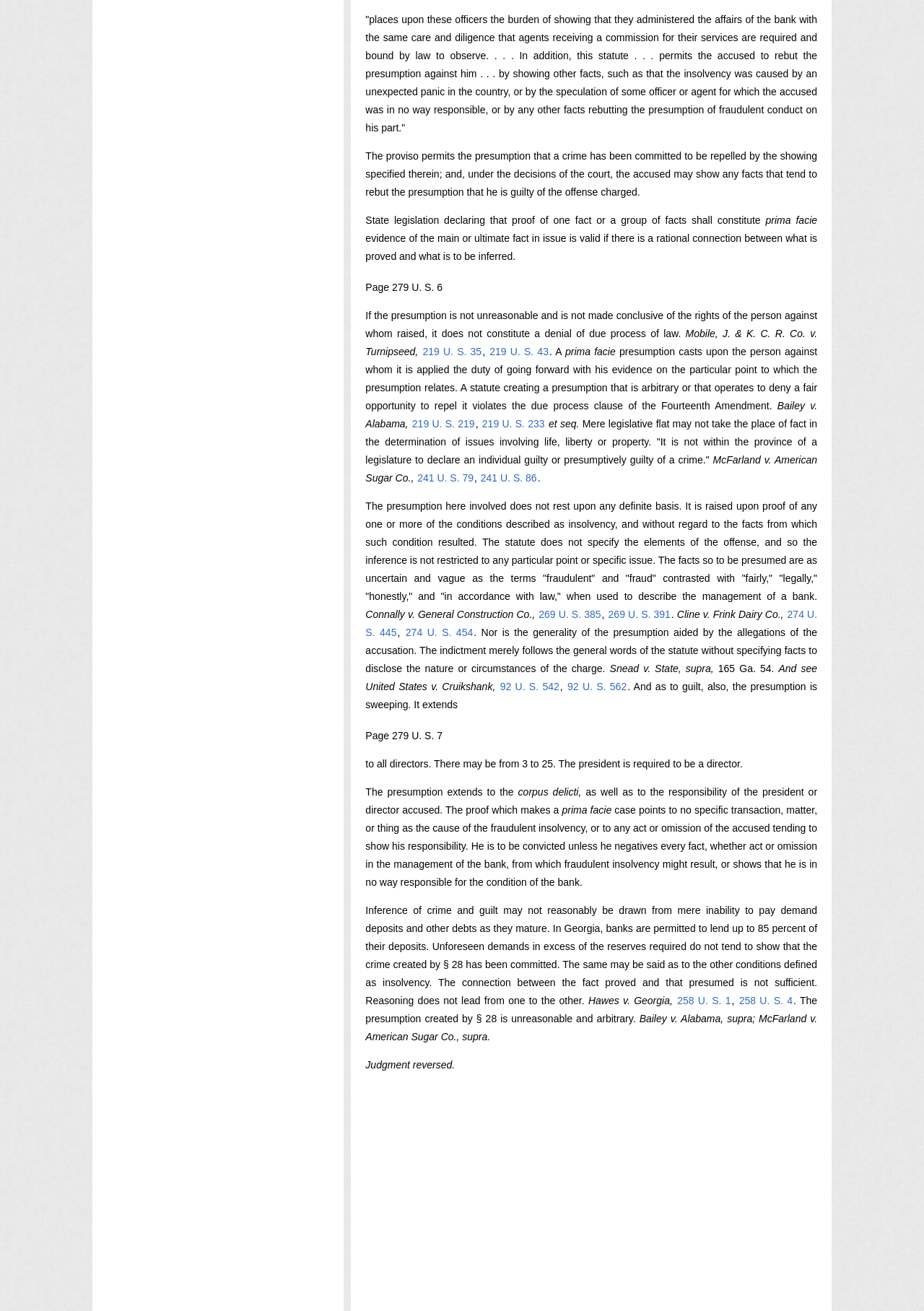Refer to the screenshot and answer the following question in detail:
What is the topic of discussion in this webpage?

Based on the content of the webpage, it appears to be discussing the legal concept of presumption of crime, specifically in the context of banking and insolvency. The text mentions various court cases and legal principles related to this topic.